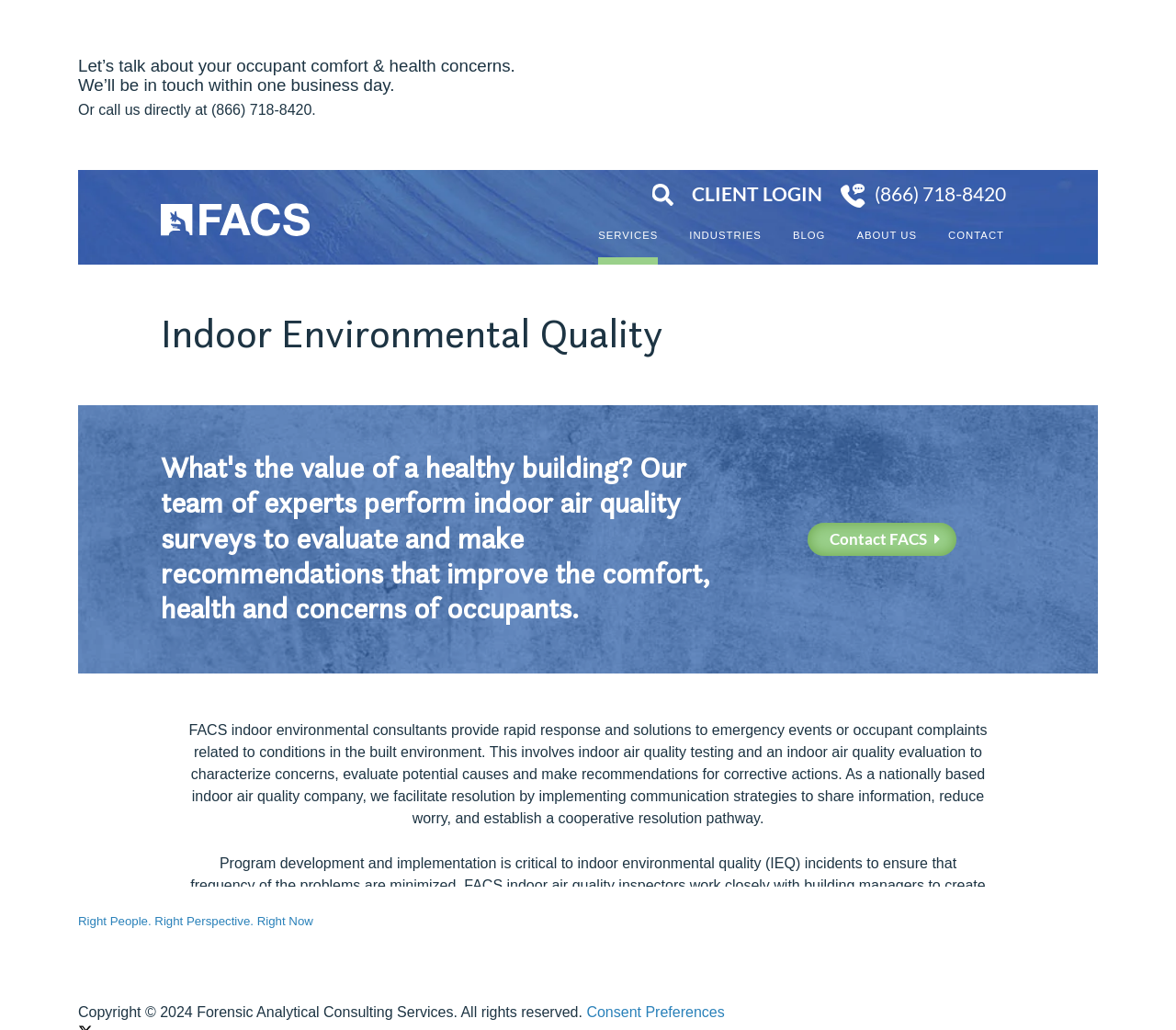Find the bounding box coordinates of the clickable area required to complete the following action: "Call the phone number".

[0.066, 0.099, 0.934, 0.115]